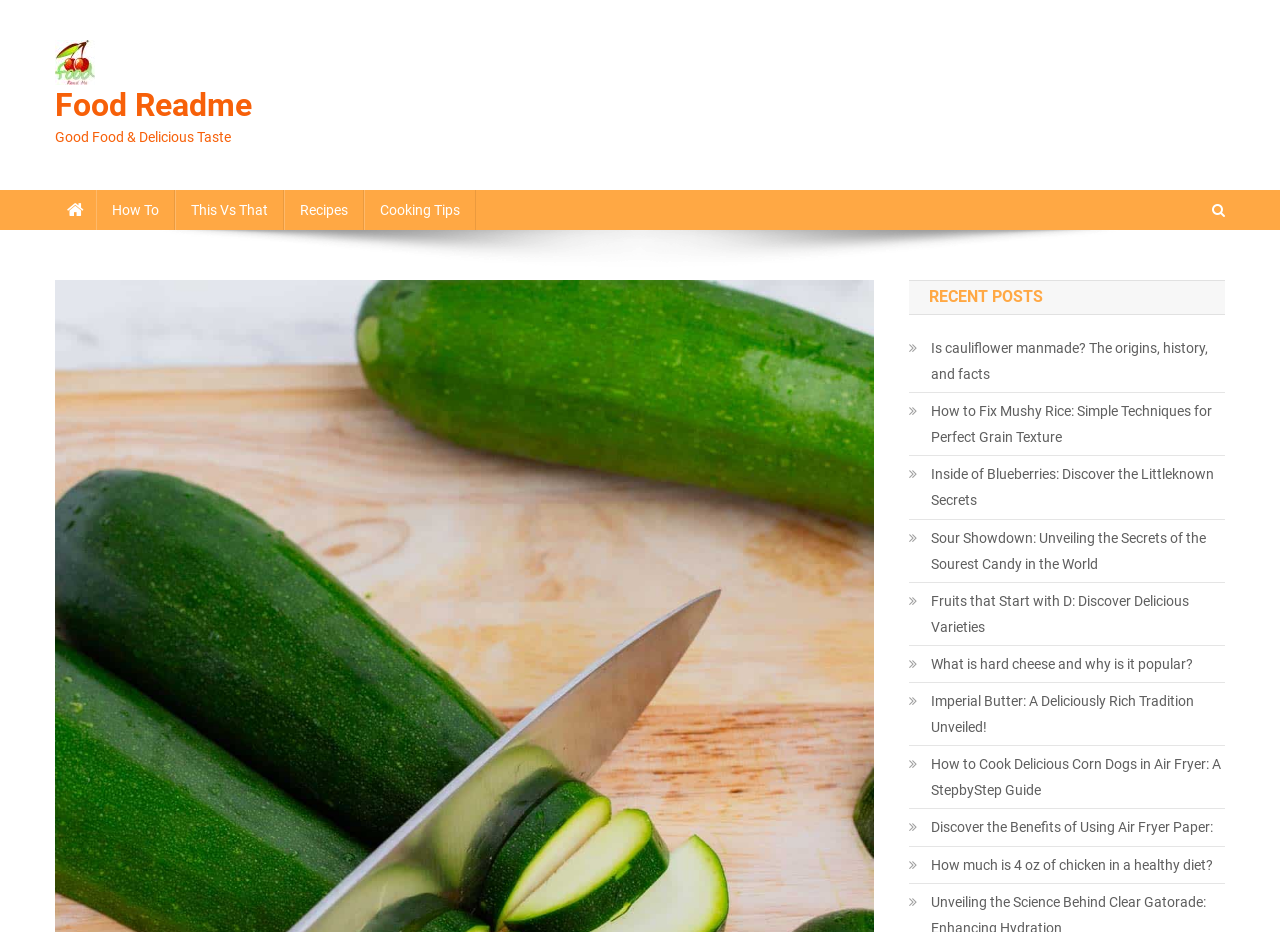Refer to the image and provide a thorough answer to this question:
What is the last recent post about?

I looked at the last link with the '' icon and found the text 'How much is 4 oz of chicken in a healthy diet?'. This suggests that the last recent post is about the amount of chicken in a healthy diet.